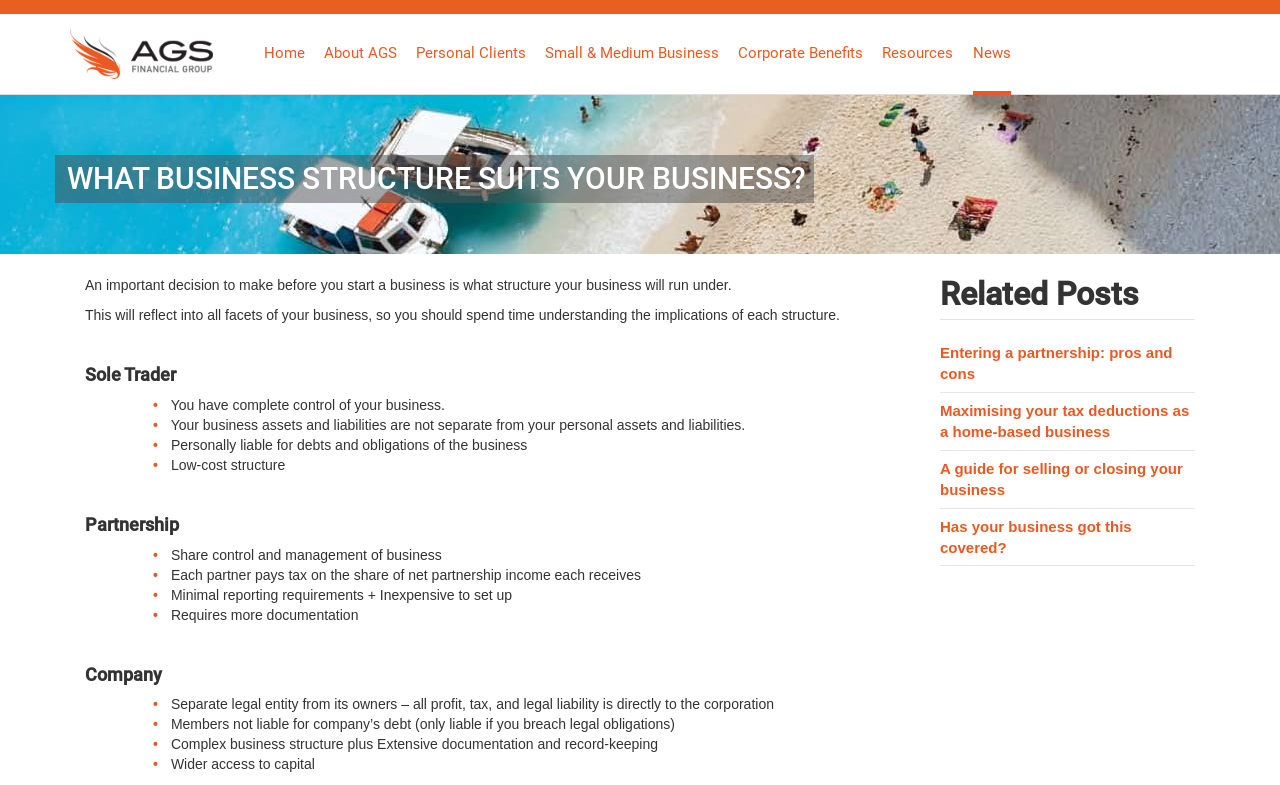Locate the bounding box coordinates of the element to click to perform the following action: 'Click on the 'Home' link'. The coordinates should be given as four float values between 0 and 1, in the form of [left, top, right, bottom].

[0.206, 0.02, 0.238, 0.116]